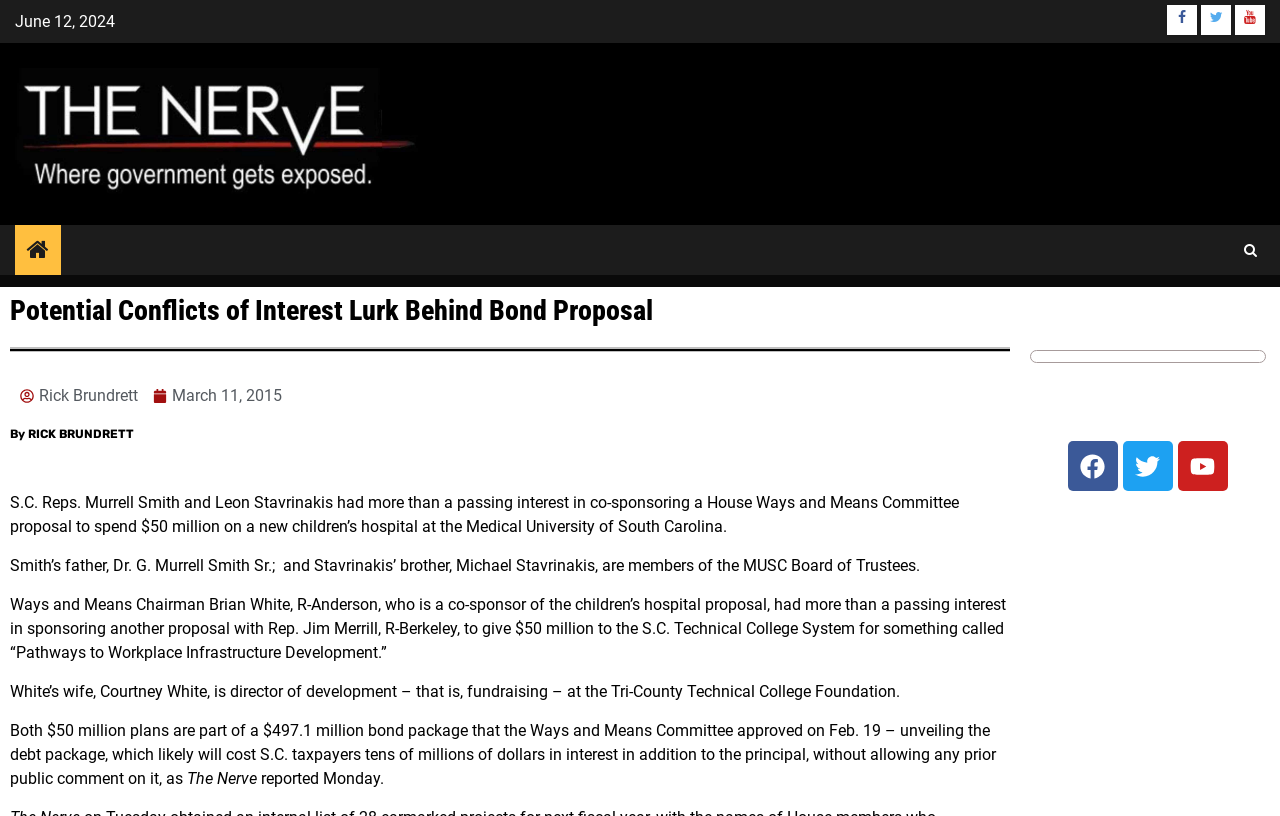Identify the bounding box coordinates of the specific part of the webpage to click to complete this instruction: "Share on Facebook".

[0.912, 0.006, 0.935, 0.043]